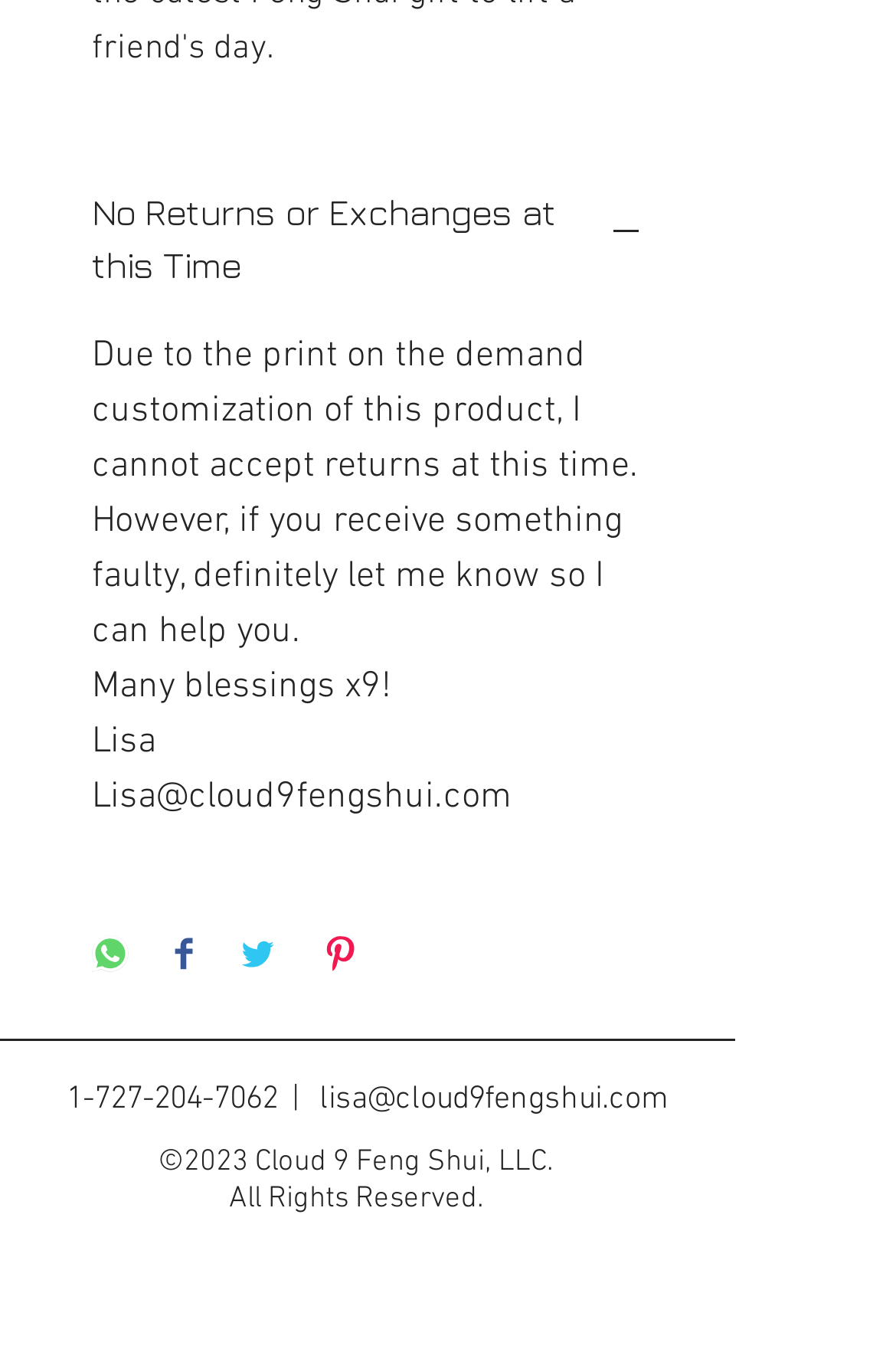Pinpoint the bounding box coordinates of the clickable element to carry out the following instruction: "Share on WhatsApp."

[0.103, 0.685, 0.144, 0.717]